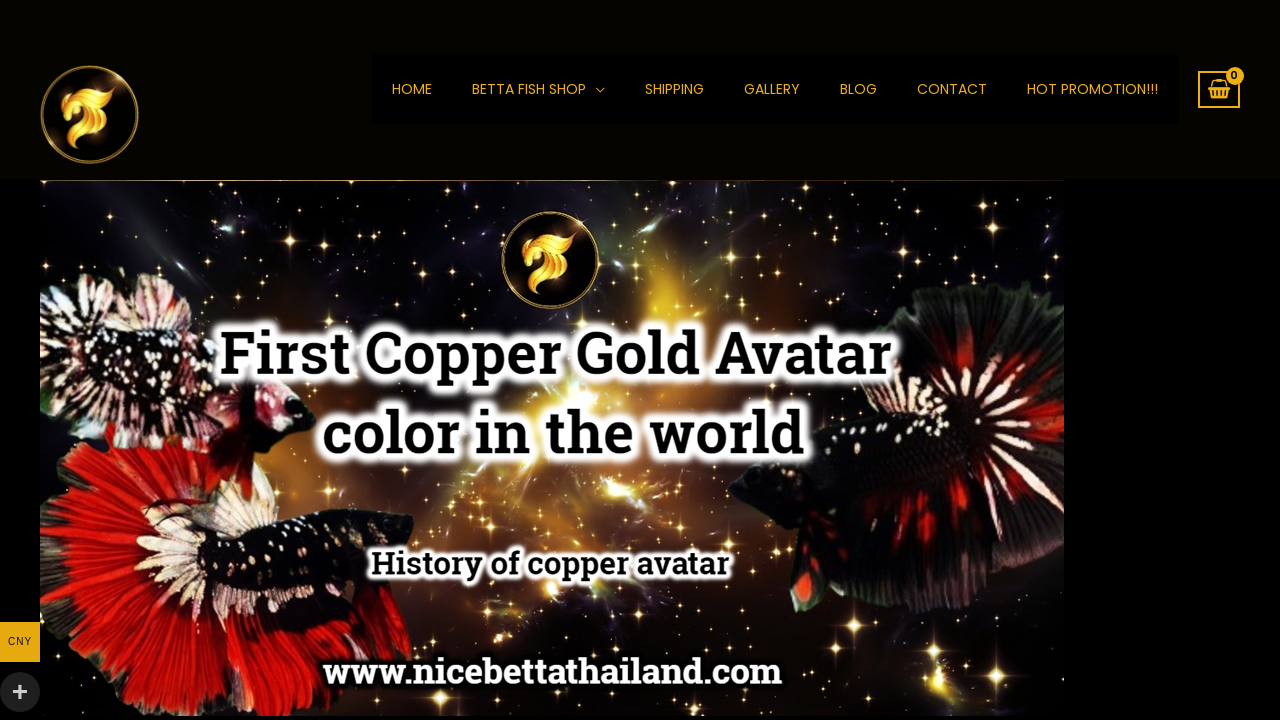Can you determine the bounding box coordinates of the area that needs to be clicked to fulfill the following instruction: "go to home page"?

[0.291, 0.075, 0.353, 0.173]